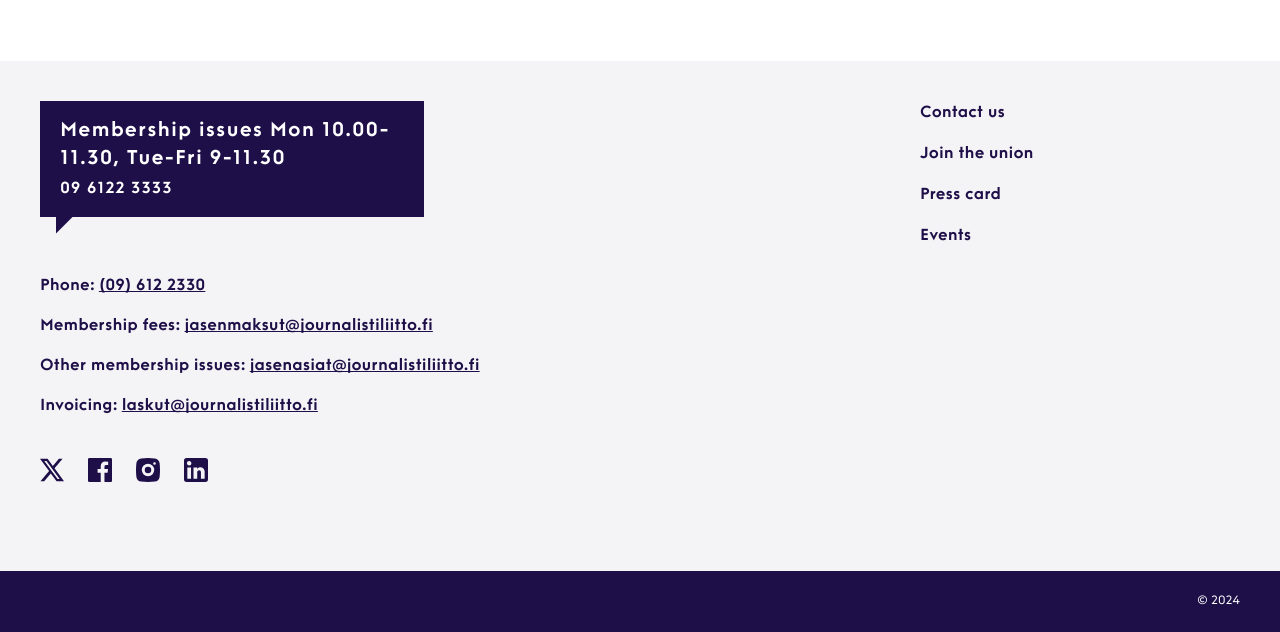Observe the image and answer the following question in detail: What is the email address for invoicing?

I found the email address by examining the description list detail element that corresponds to the 'Invoicing:' term, which is 'laskut@journalistiliitto.fi'.